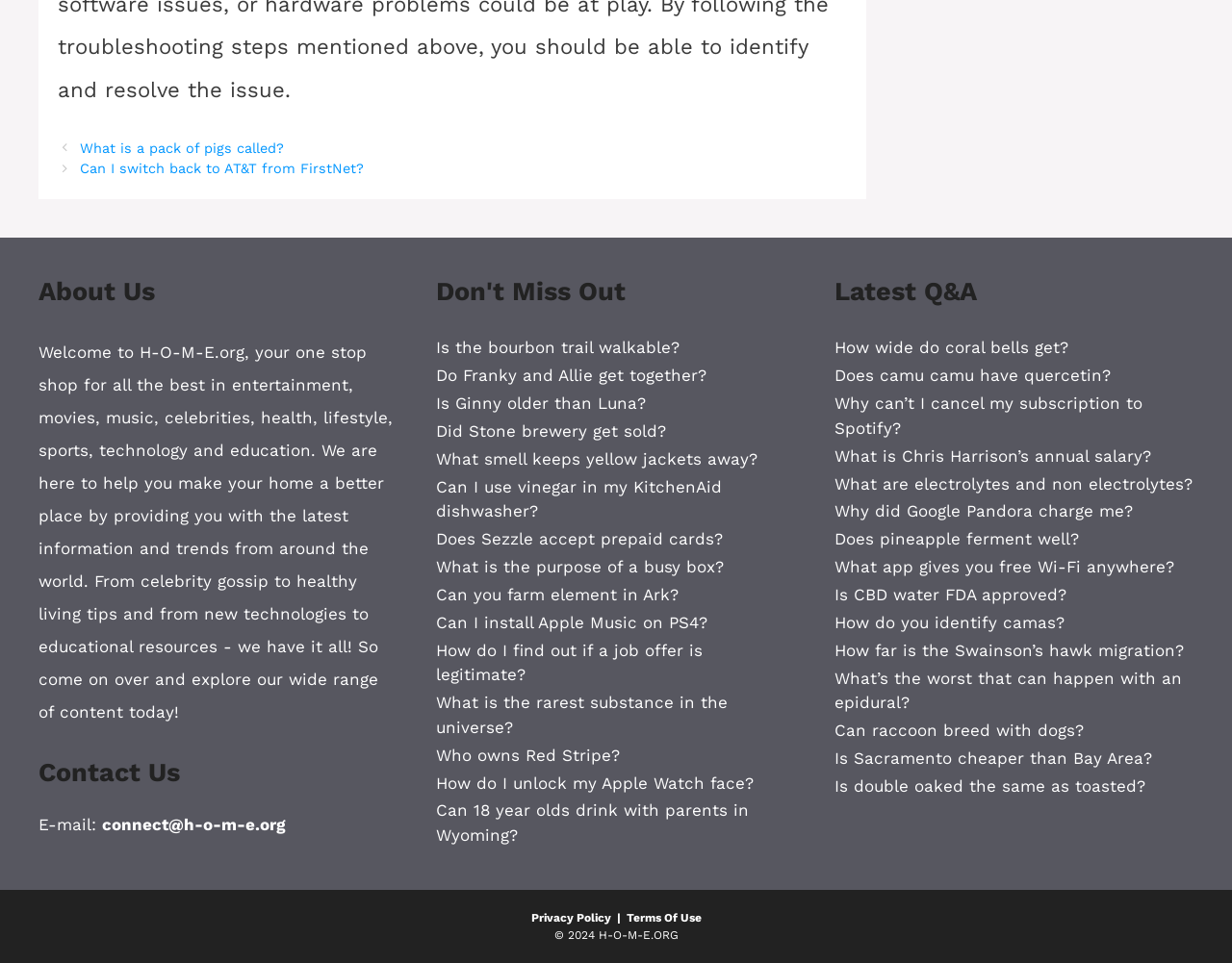What is the category of the question 'What is a pack of pigs called?'?
Using the information from the image, give a concise answer in one word or a short phrase.

Animals